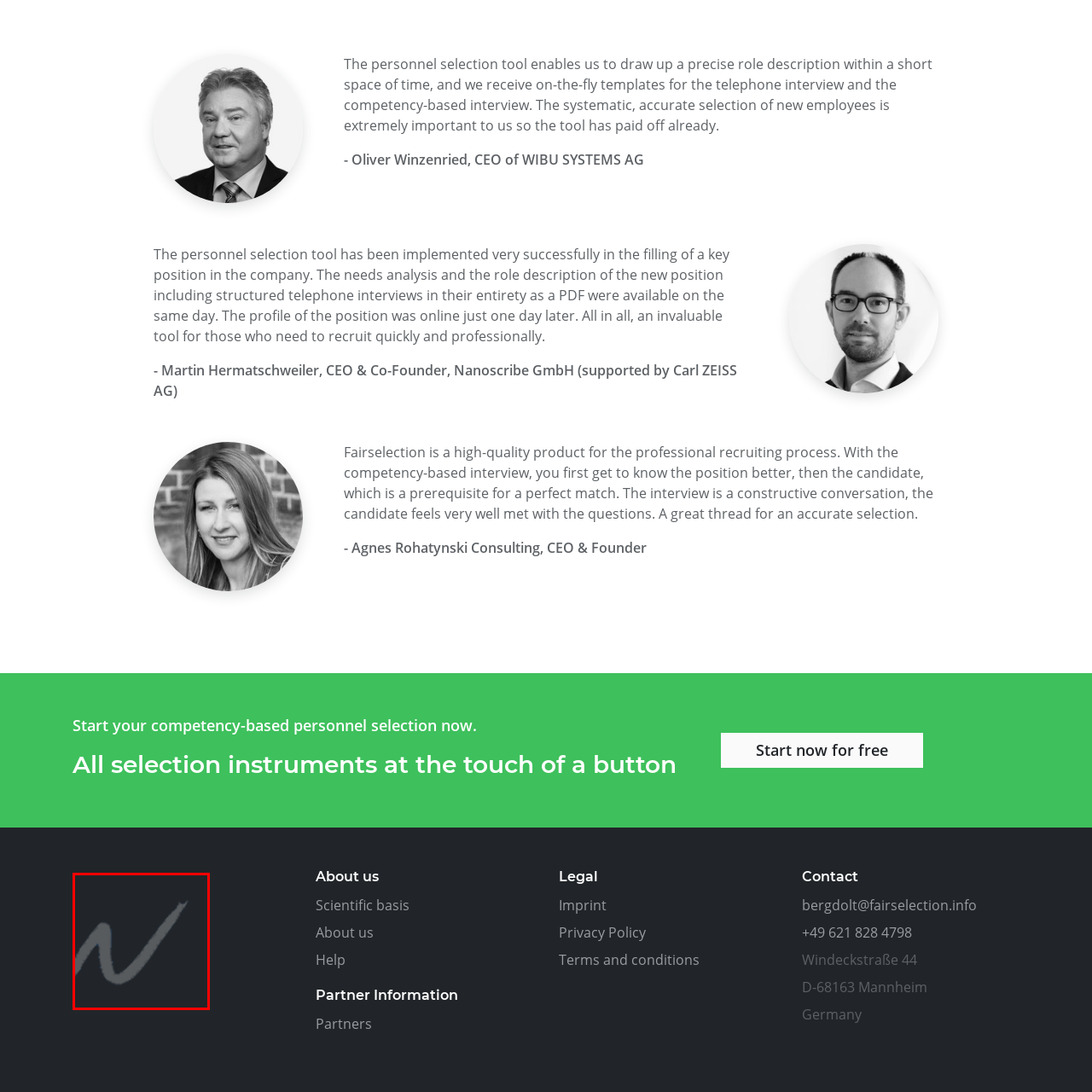Inspect the part framed by the grey rectangle, What kind of leaders endorse the tool? 
Reply with a single word or phrase.

Notable industry leaders